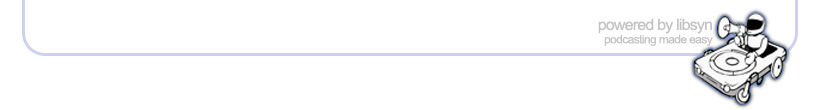What is written below the logo?
Can you offer a detailed and complete answer to this question?

The text 'powered by Libsyn' is written below the logo, indicating the platform's role in facilitating seamless podcast production and distribution, and serving as a recognizable brand emblem in the podcasting community.